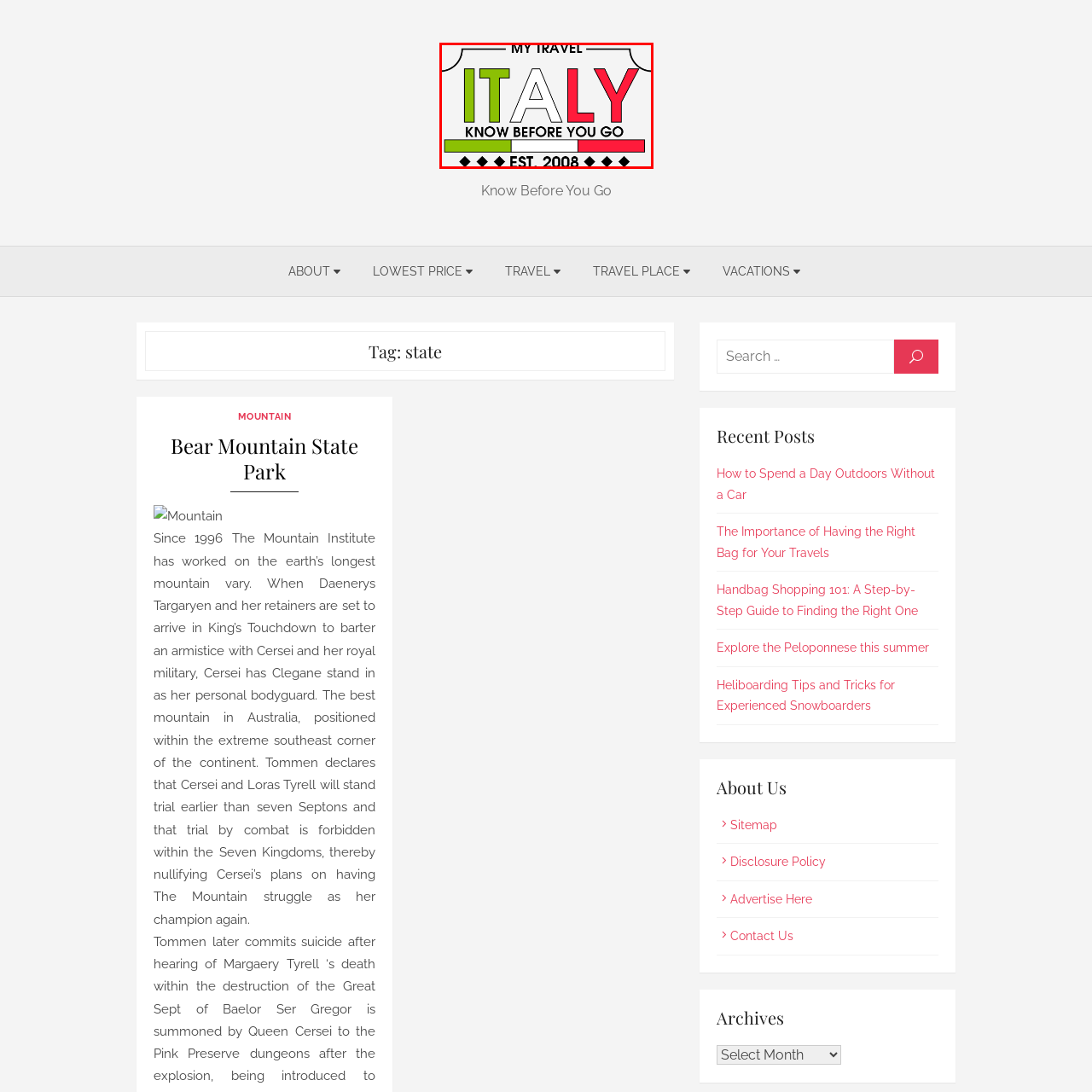Look at the area within the red bounding box, provide a one-word or phrase response to the following question: When was 'My Travel Italy' established?

2008